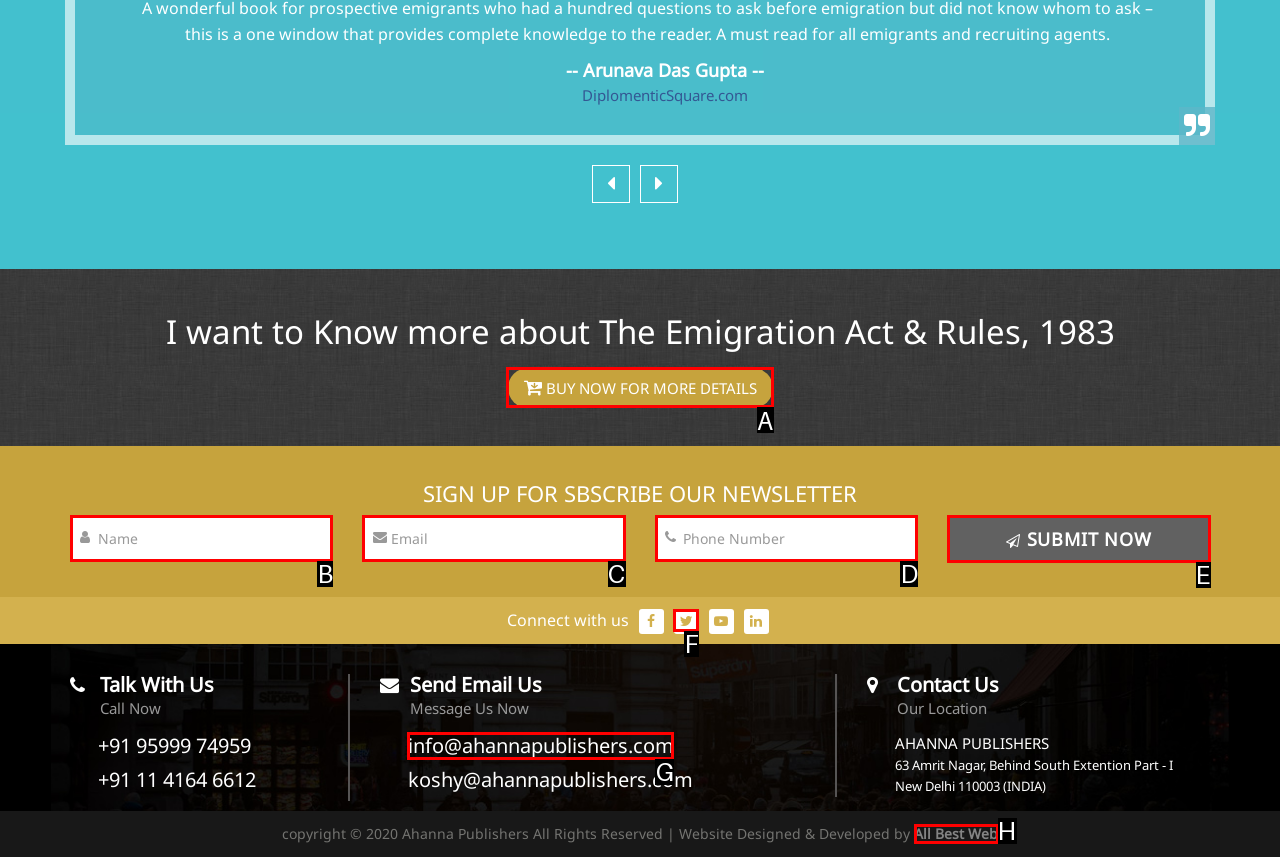Determine the letter of the element I should select to fulfill the following instruction: Click the BUY NOW button. Just provide the letter.

A